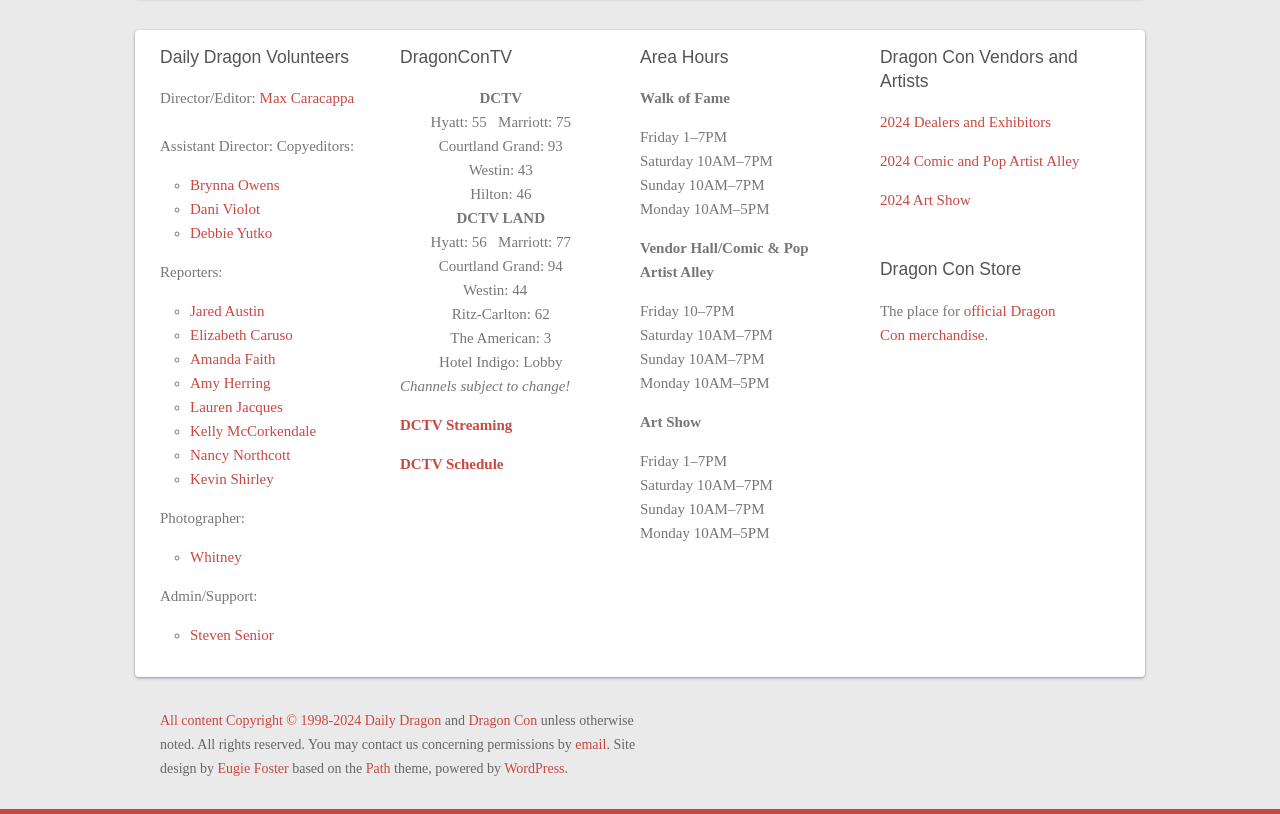Predict the bounding box for the UI component with the following description: "WordPress".

[0.394, 0.935, 0.441, 0.953]